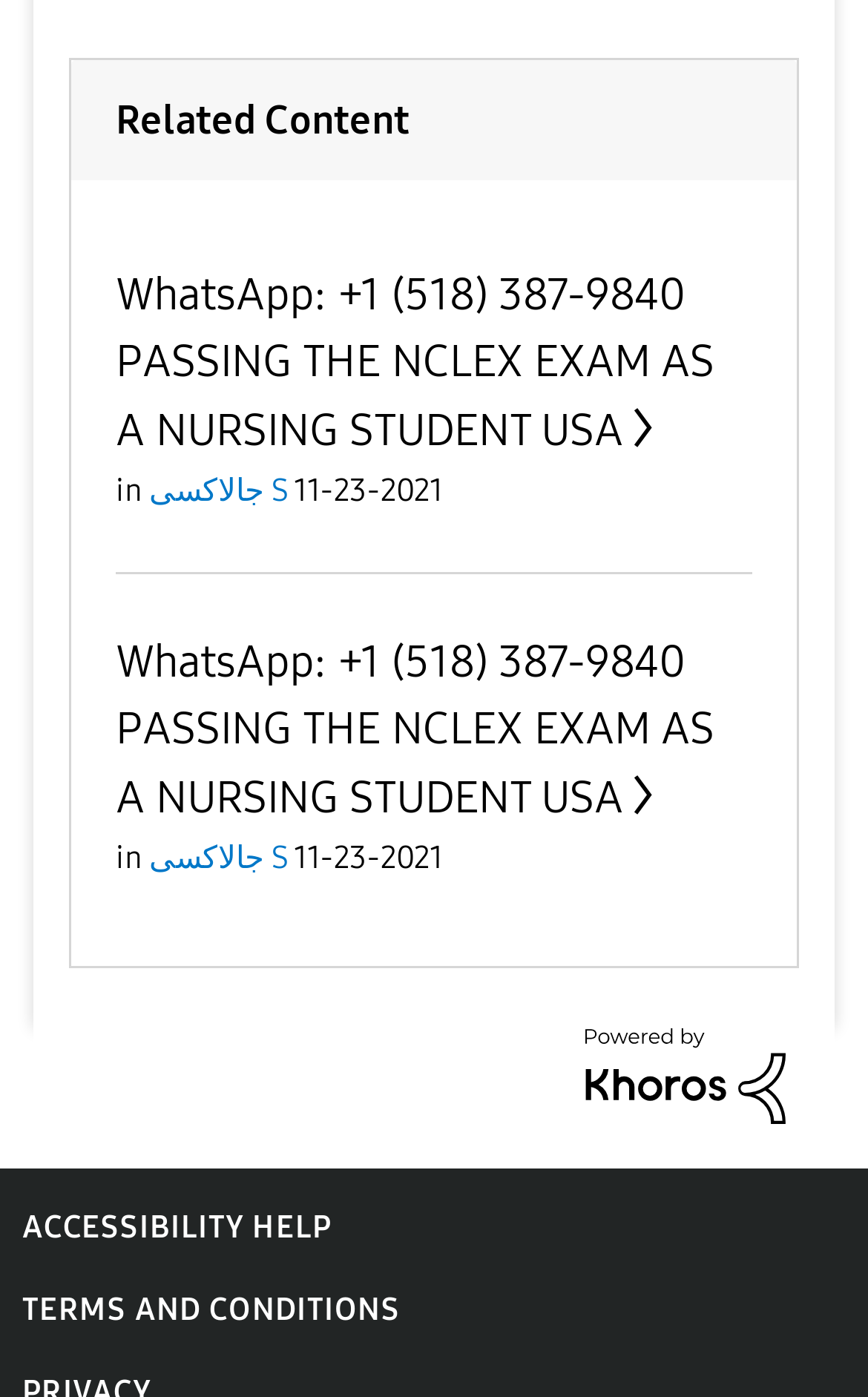What is the date mentioned on the webpage?
Please respond to the question with as much detail as possible.

I found the date by looking at the time elements on the webpage, specifically the ones with the text '11-23-2021'.